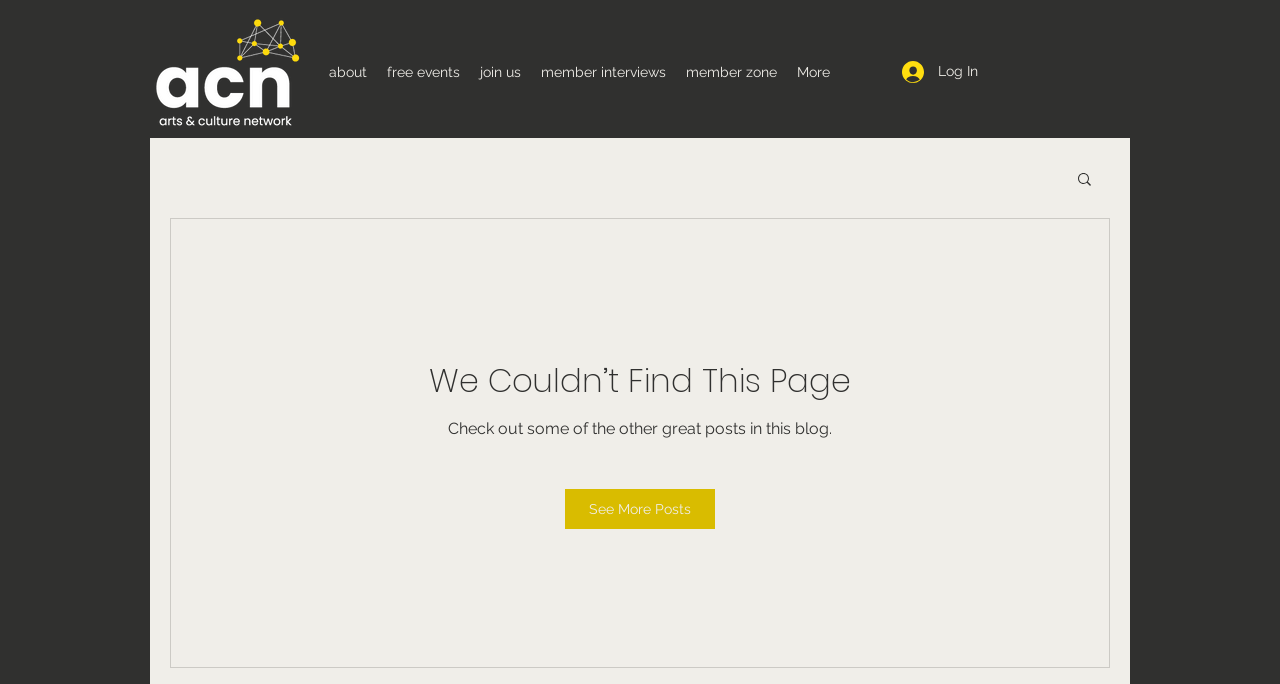Find the bounding box coordinates for the area that must be clicked to perform this action: "log in to the website".

[0.694, 0.078, 0.755, 0.132]